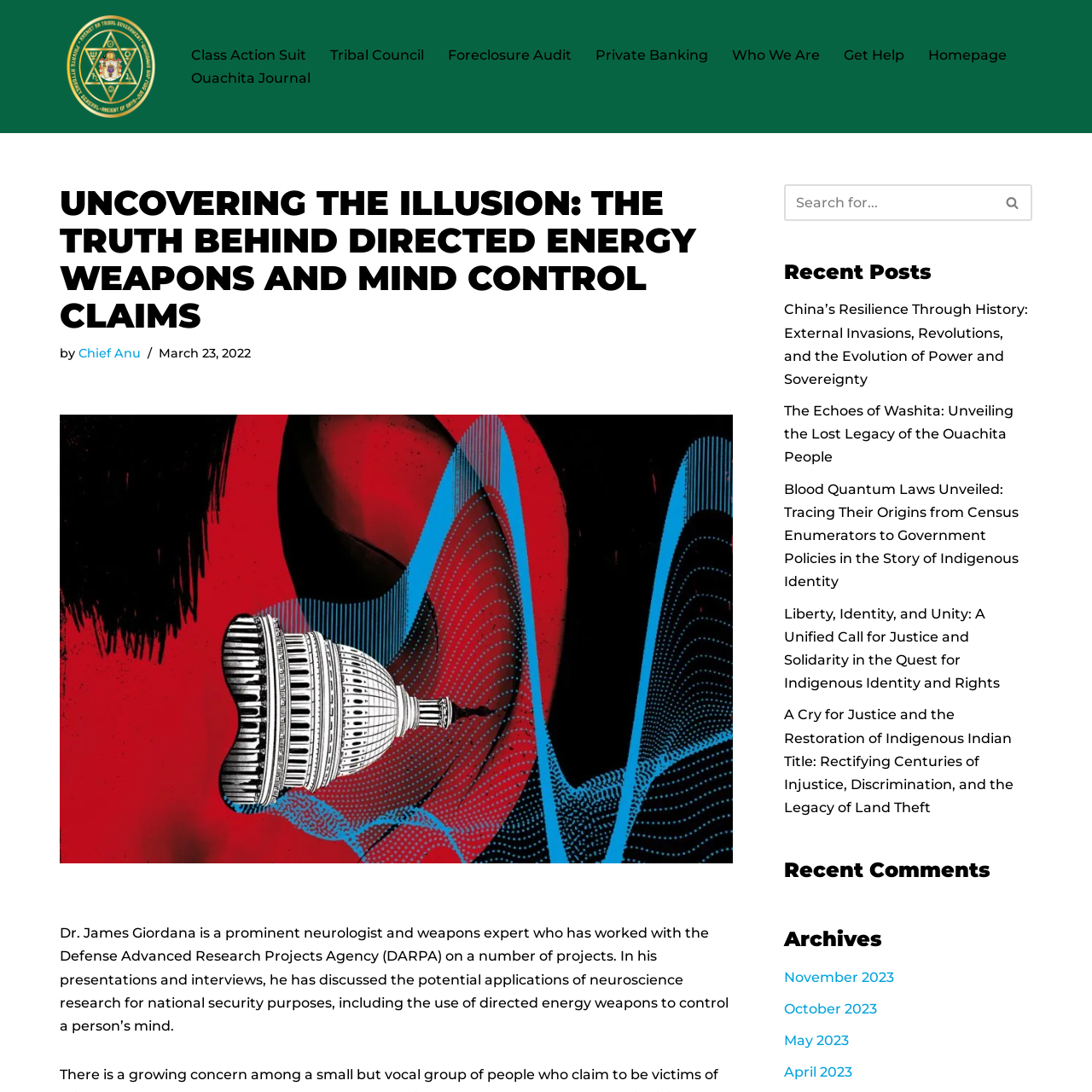Provide the bounding box coordinates of the HTML element described as: "parent_node: Search for... aria-label="Search"". The bounding box coordinates should be four float numbers between 0 and 1, i.e., [left, top, right, bottom].

[0.91, 0.168, 0.945, 0.202]